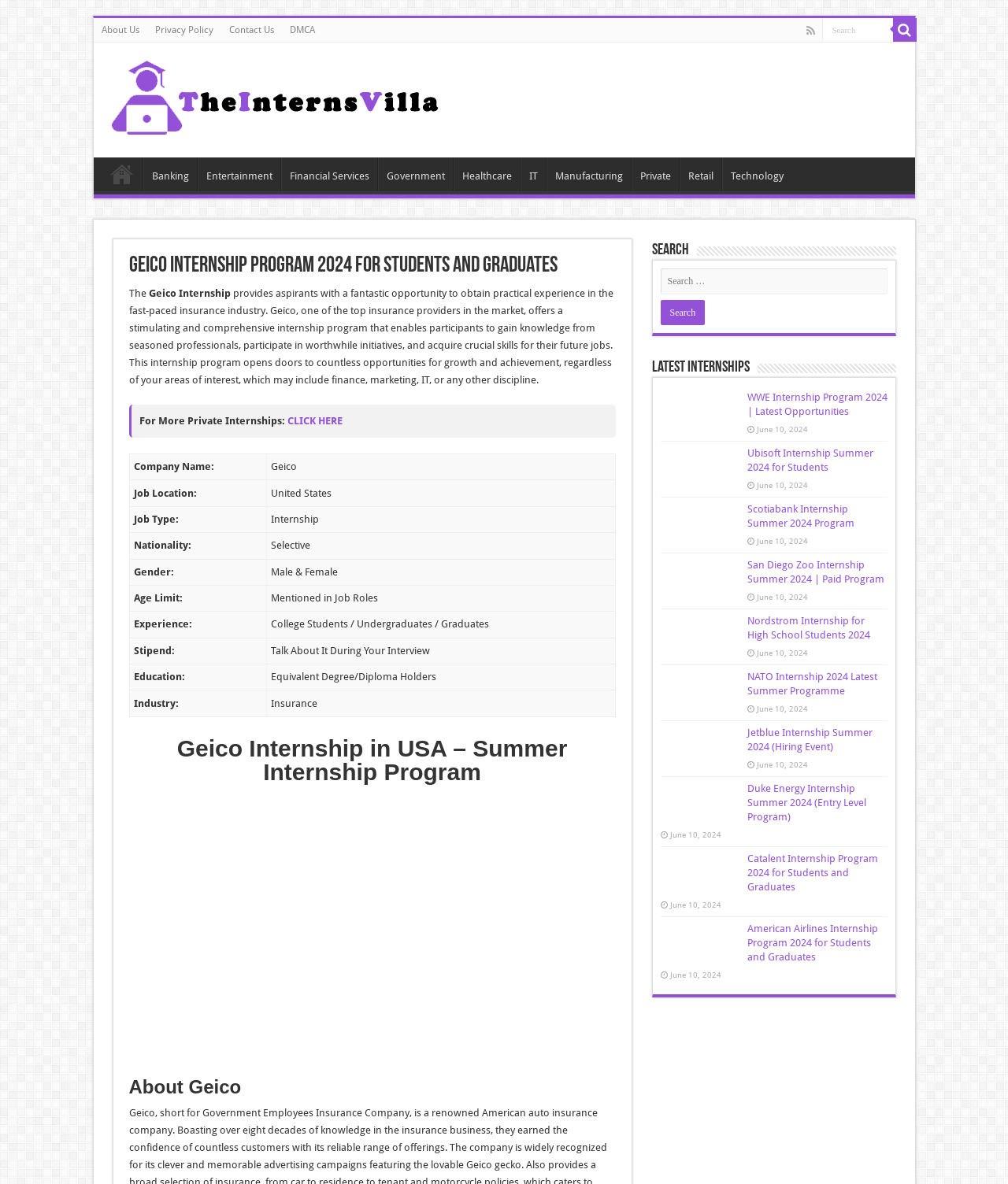Using the information from the screenshot, answer the following question thoroughly:
What is the name of the internship program?

The name of the internship program is mentioned in the heading 'Geico Internship Program 2024 for Students and Graduates'.